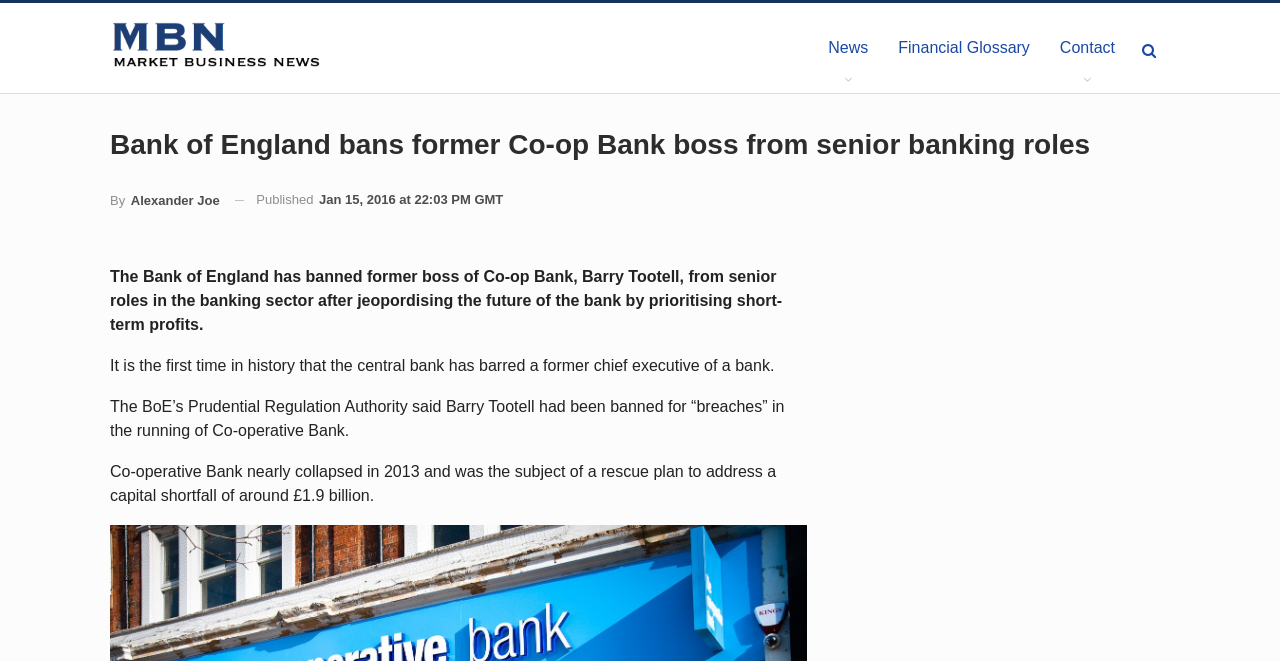Given the webpage screenshot and the description, determine the bounding box coordinates (top-left x, top-left y, bottom-right x, bottom-right y) that define the location of the UI element matching this description: Financial Glossary

[0.69, 0.005, 0.816, 0.141]